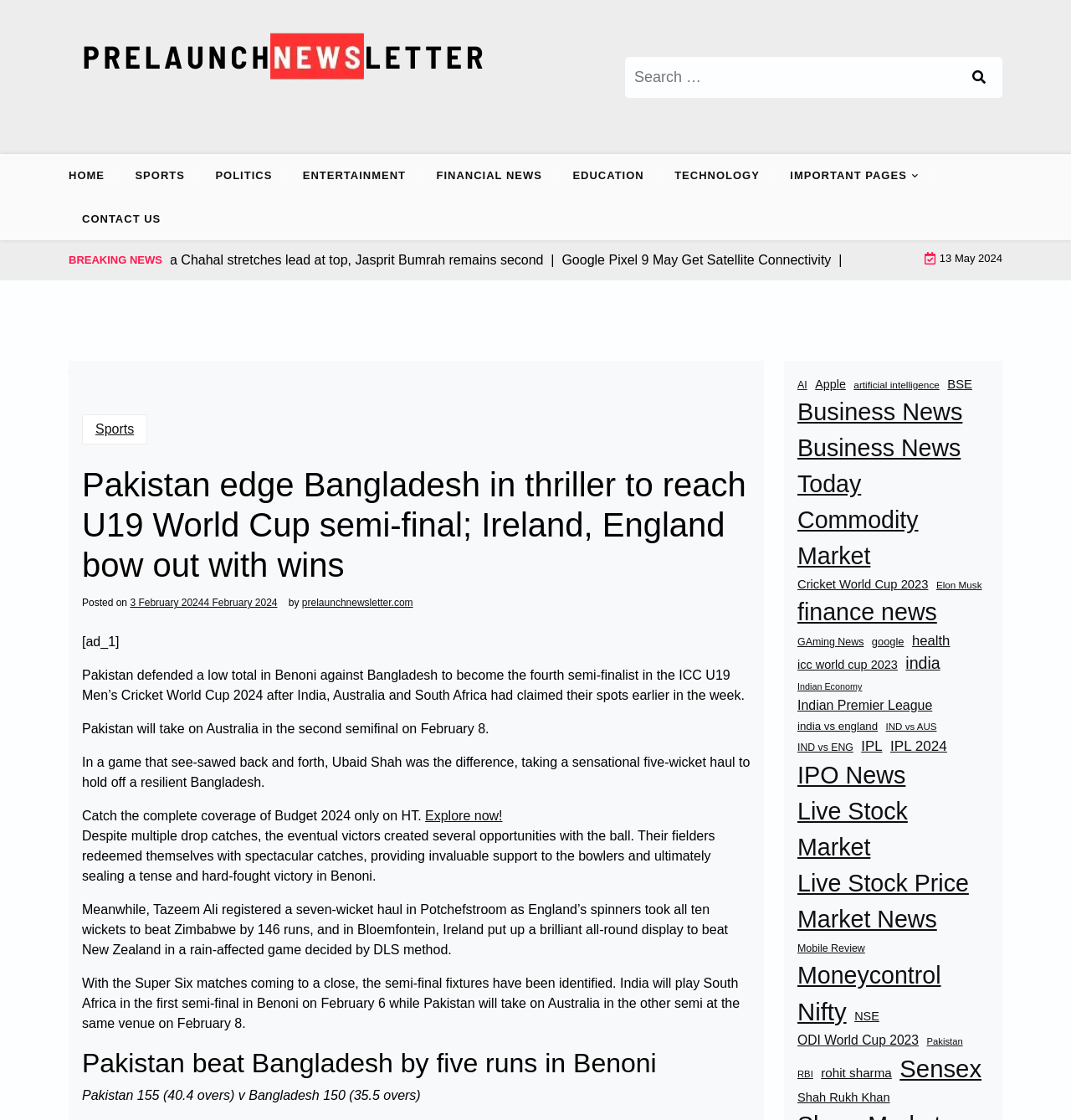Locate the bounding box coordinates of the clickable area to execute the instruction: "Explore now!". Provide the coordinates as four float numbers between 0 and 1, represented as [left, top, right, bottom].

[0.397, 0.72, 0.469, 0.738]